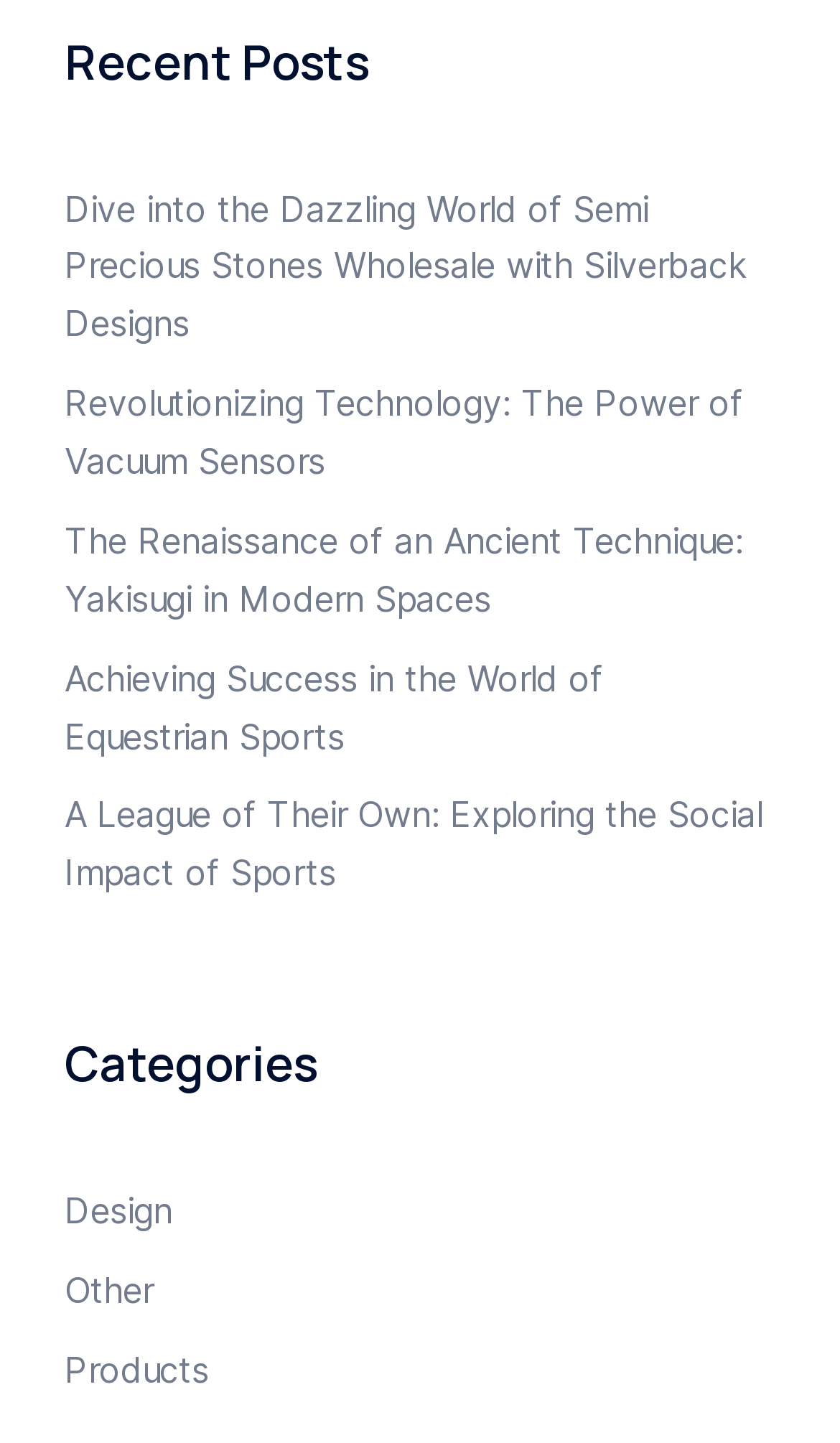Please respond to the question with a concise word or phrase:
How many recent posts are there?

5